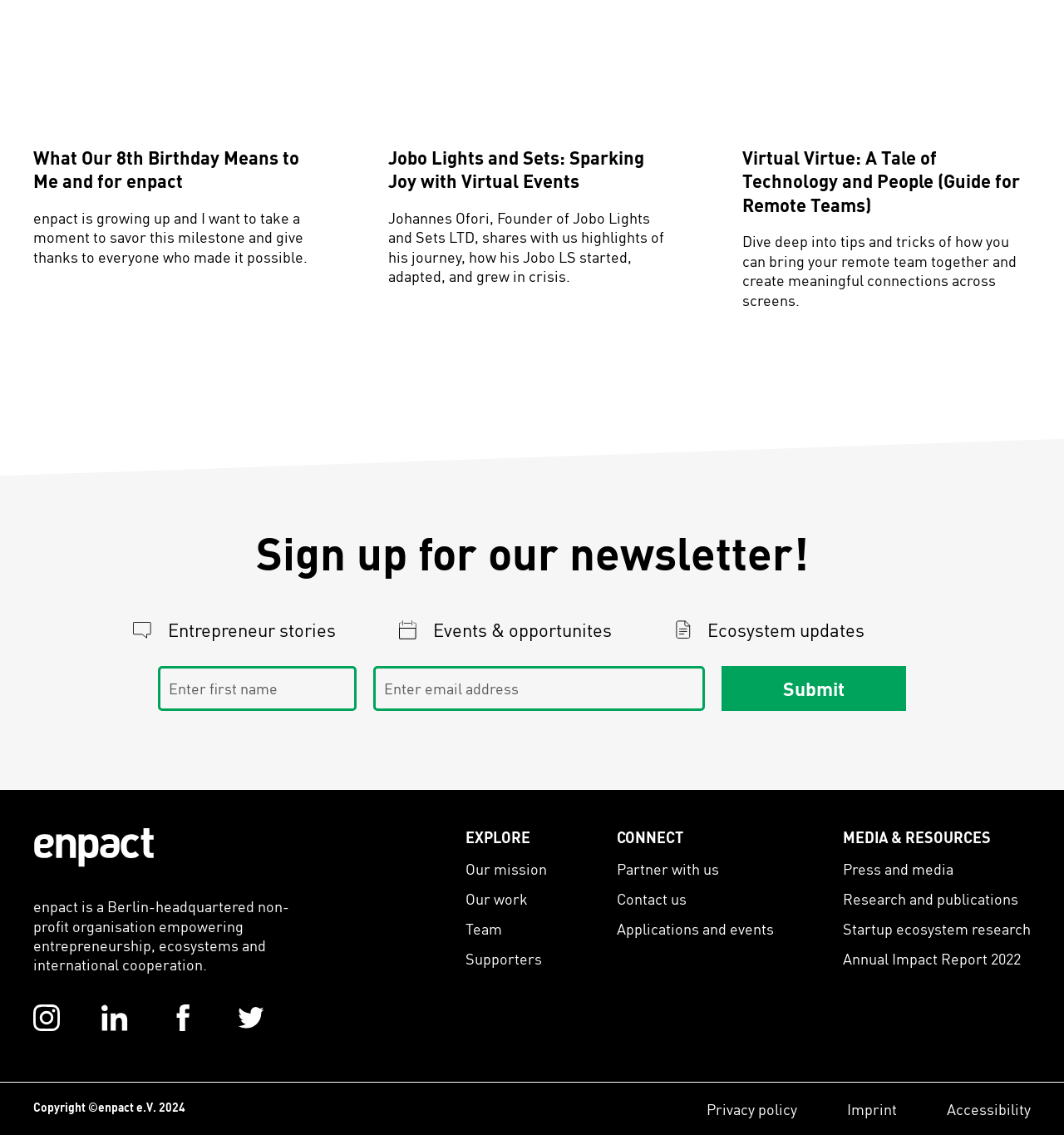What is the name of the non-profit organisation?
Kindly offer a detailed explanation using the data available in the image.

The name of the non-profit organisation is mentioned in the text 'enpact is a Berlin-headquartered non-profit organisation empowering entrepreneurship, ecosystems and international cooperation.'